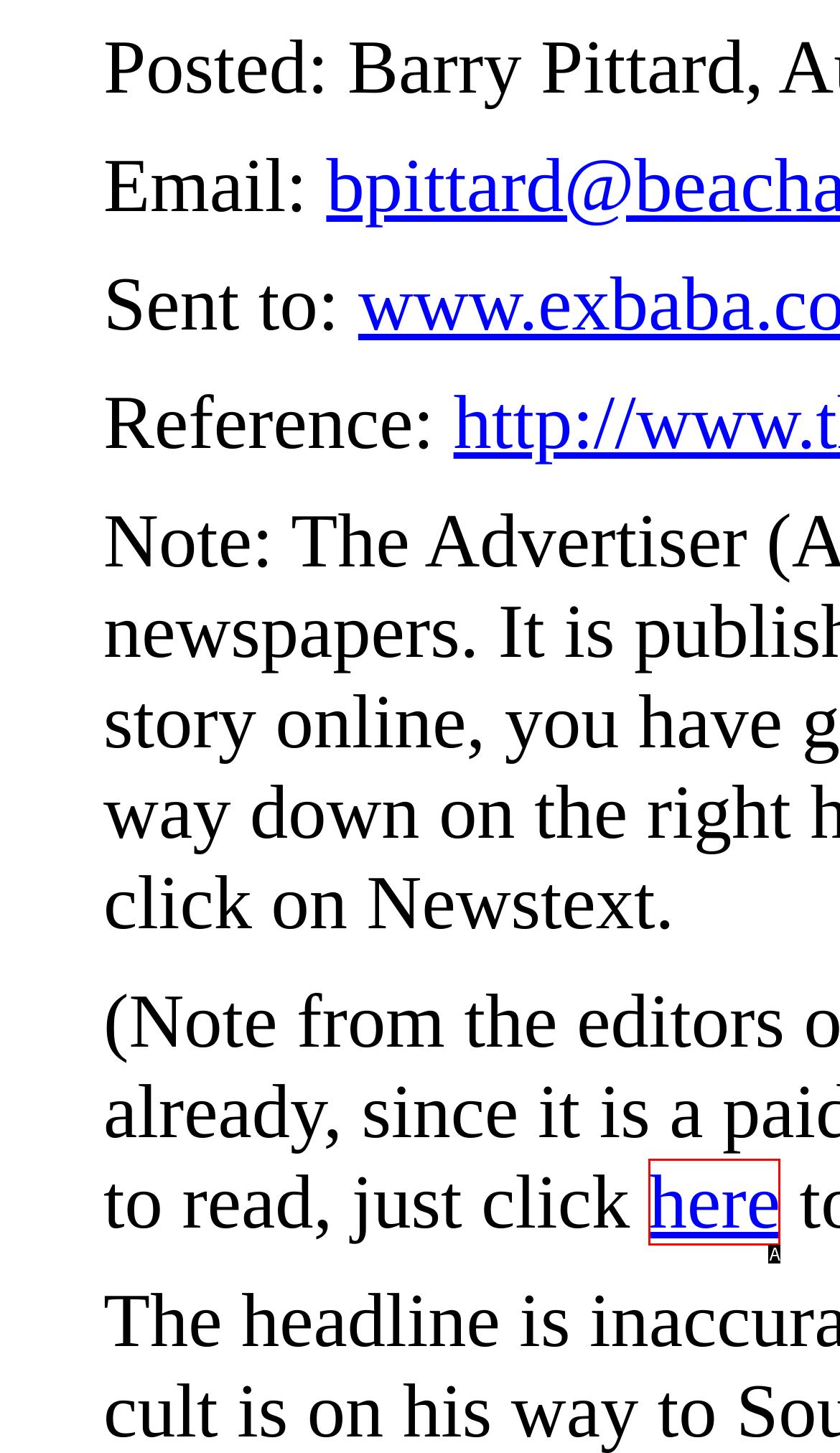Tell me which one HTML element best matches the description: here Answer with the option's letter from the given choices directly.

A